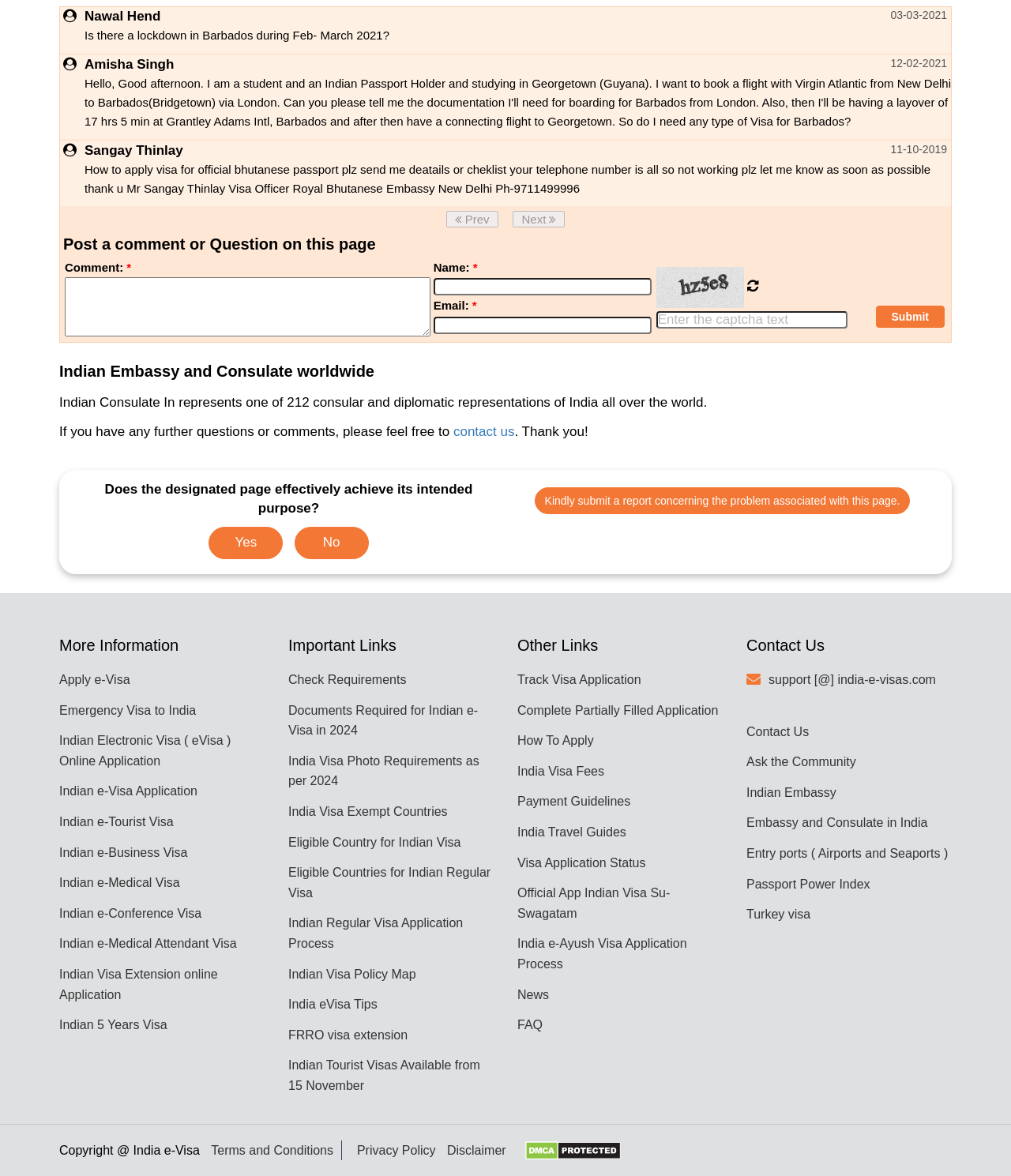Could you highlight the region that needs to be clicked to execute the instruction: "Click the 'Reply' link"?

None